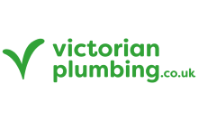What does the stylized check mark symbolize?
Refer to the image and provide a concise answer in one word or phrase.

quality and reliability